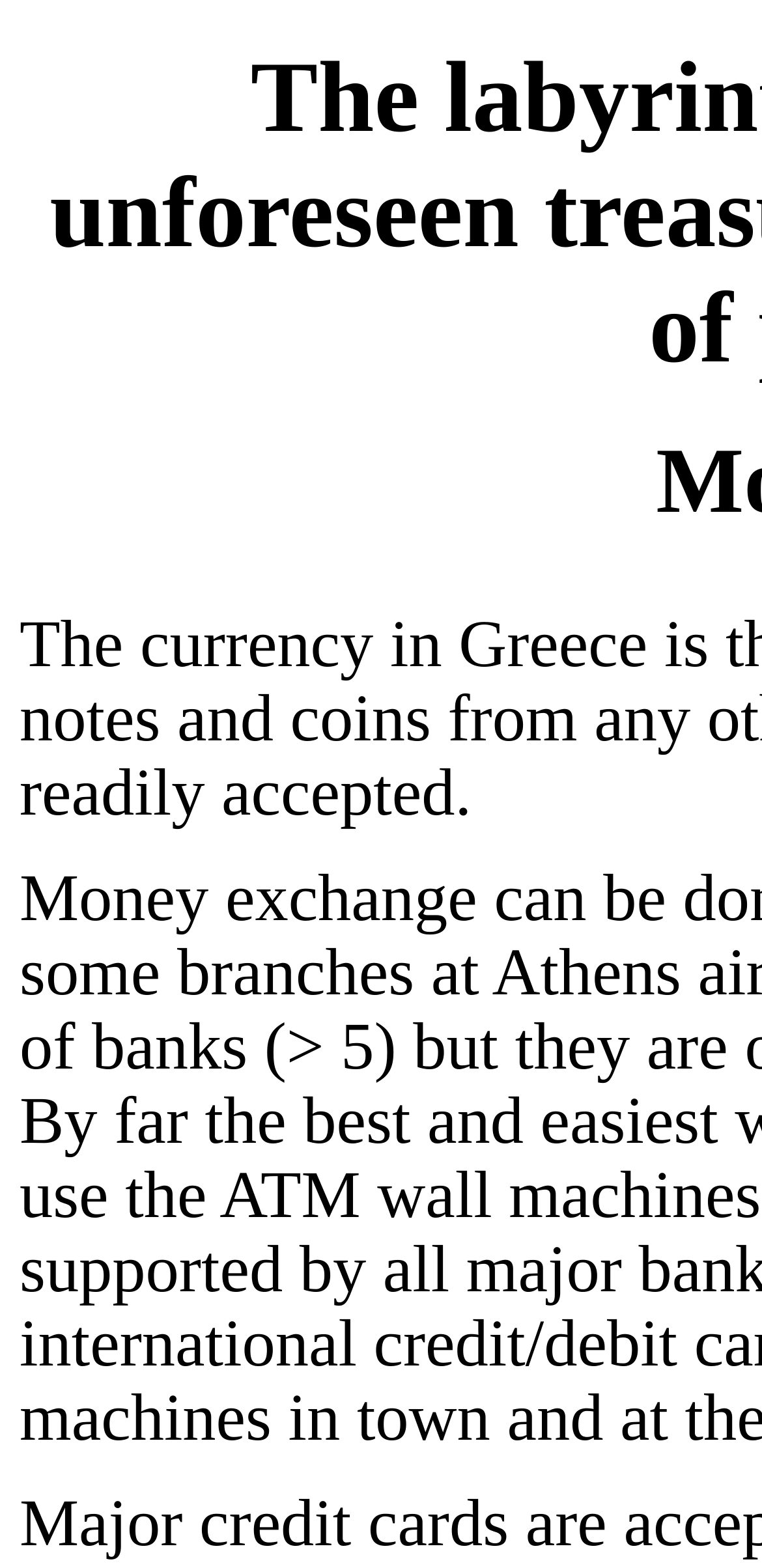Determine the main heading text of the webpage.

The labyrinth of the unexpected:
unforeseen treasures in impossible regions of phase space